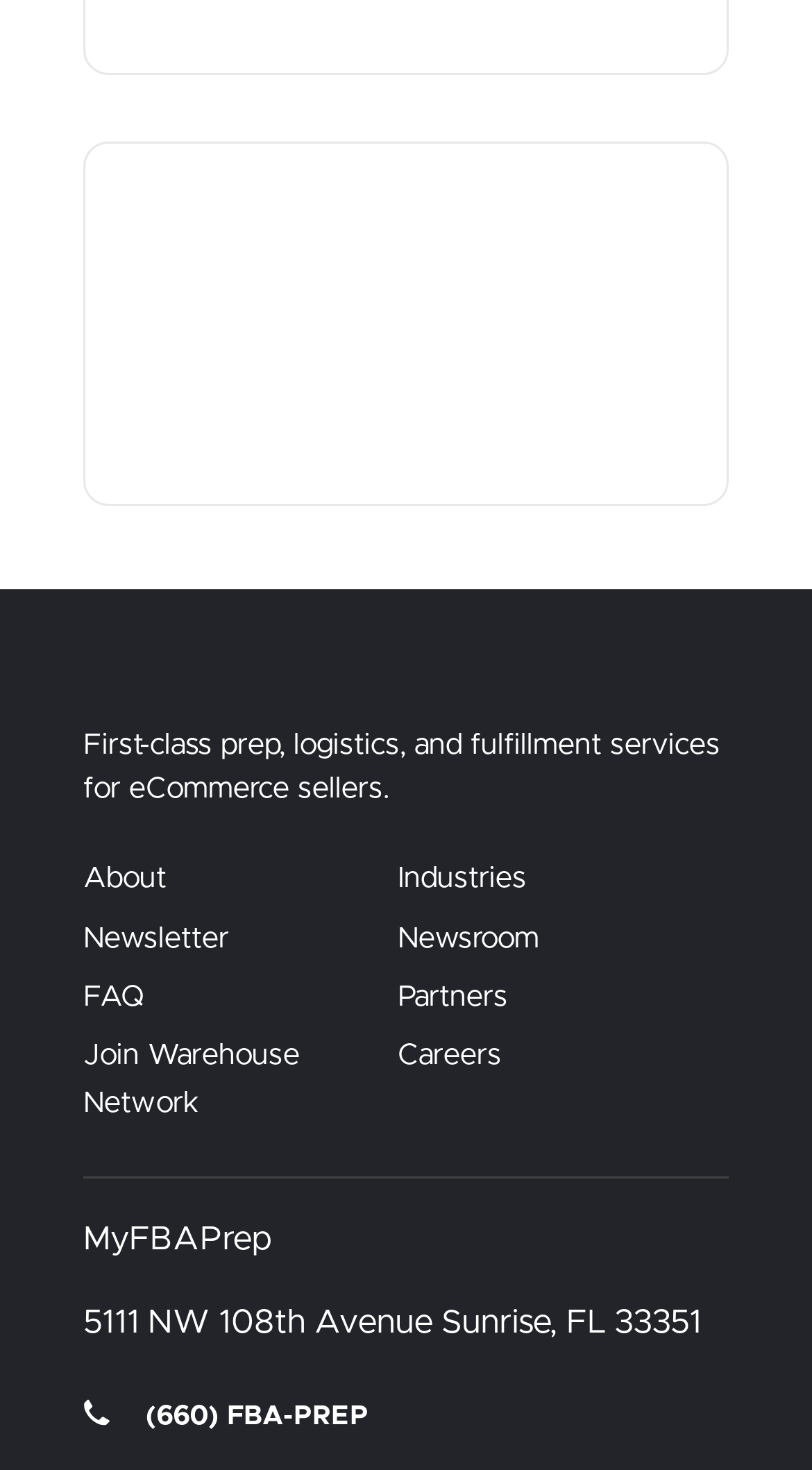Given the description Read more », predict the bounding box coordinates of the UI element. Ensure the coordinates are in the format (top-left x, top-left y, bottom-right x, bottom-right y) and all values are between 0 and 1.

[0.169, 0.42, 0.405, 0.447]